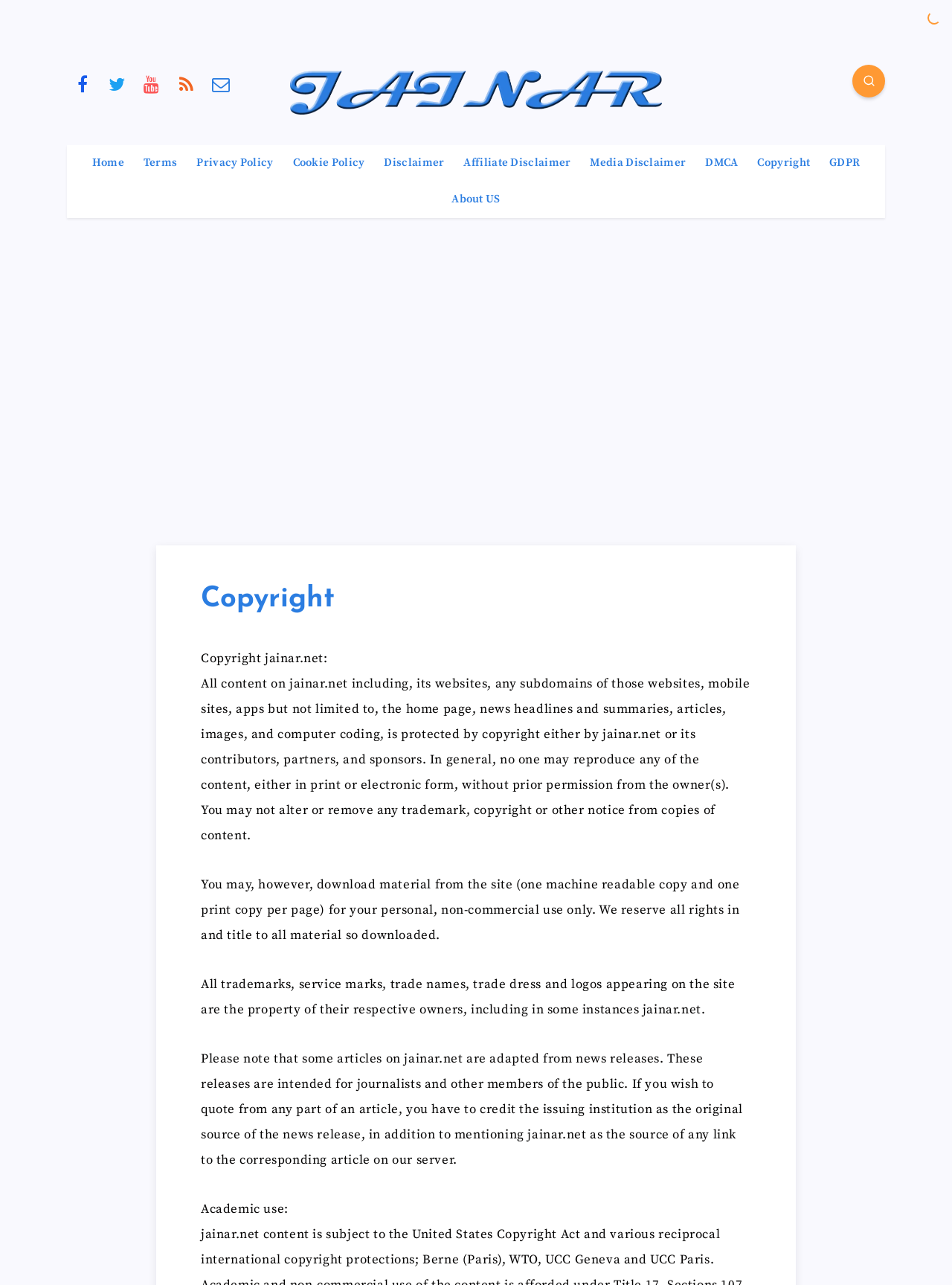Determine the bounding box coordinates for the area that should be clicked to carry out the following instruction: "Check the Copyright information".

[0.796, 0.122, 0.851, 0.133]